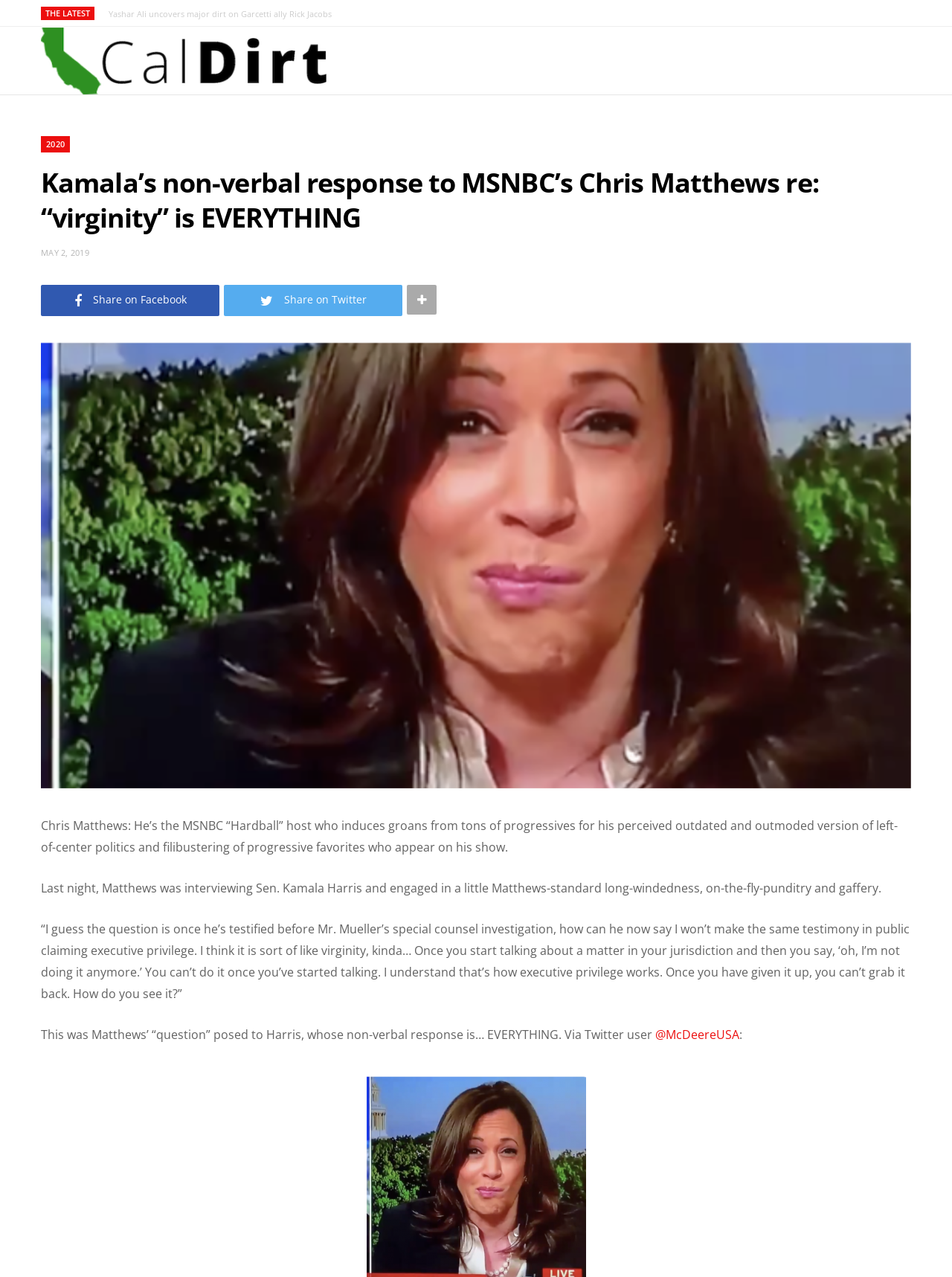Answer in one word or a short phrase: 
Who is being interviewed by Chris Matthews?

Sen. Kamala Harris